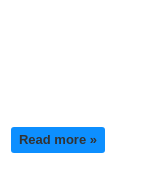Who is the target audience for the business process management services?
Answer the question based on the image using a single word or a brief phrase.

Businesses in the insurance sector